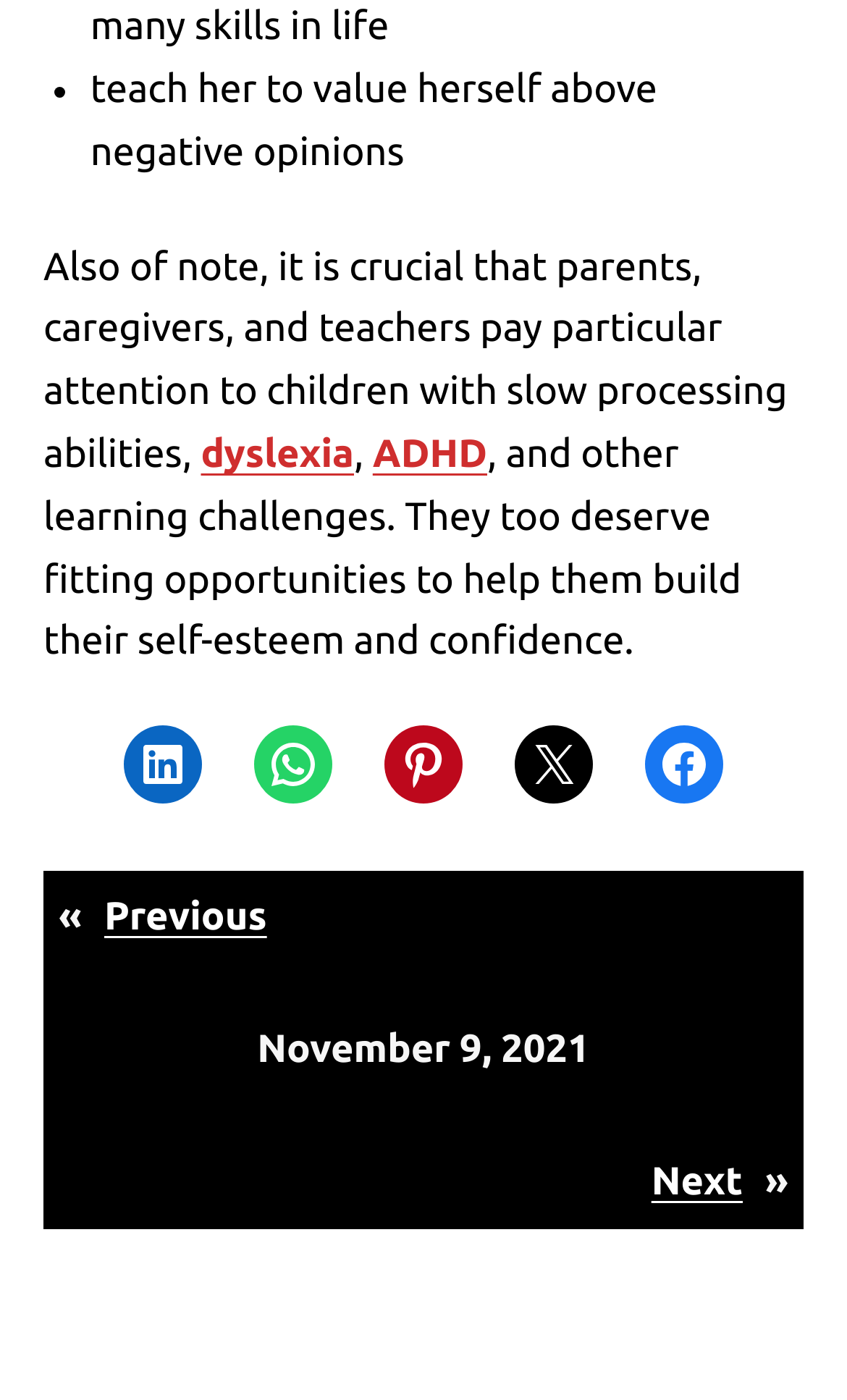What is the purpose of the links at the bottom?
Based on the image, answer the question with as much detail as possible.

The links at the bottom of the page, including 'Share on LinkedIn', 'Share on WhatsApp', and others, suggest that the purpose of these links is to allow users to share the article on various social media platforms.